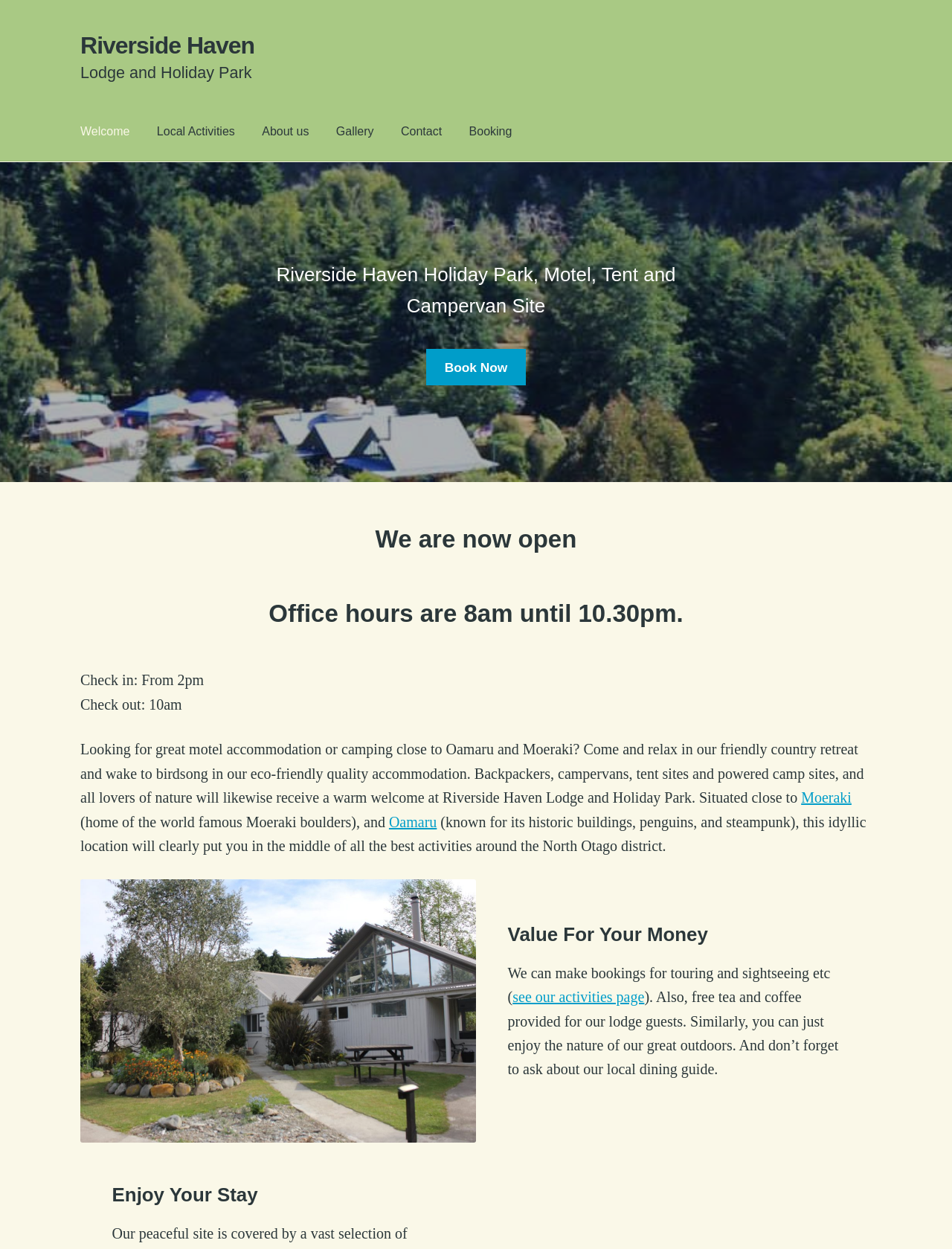Point out the bounding box coordinates of the section to click in order to follow this instruction: "Check the 'Contact' information".

[0.409, 0.082, 0.477, 0.129]